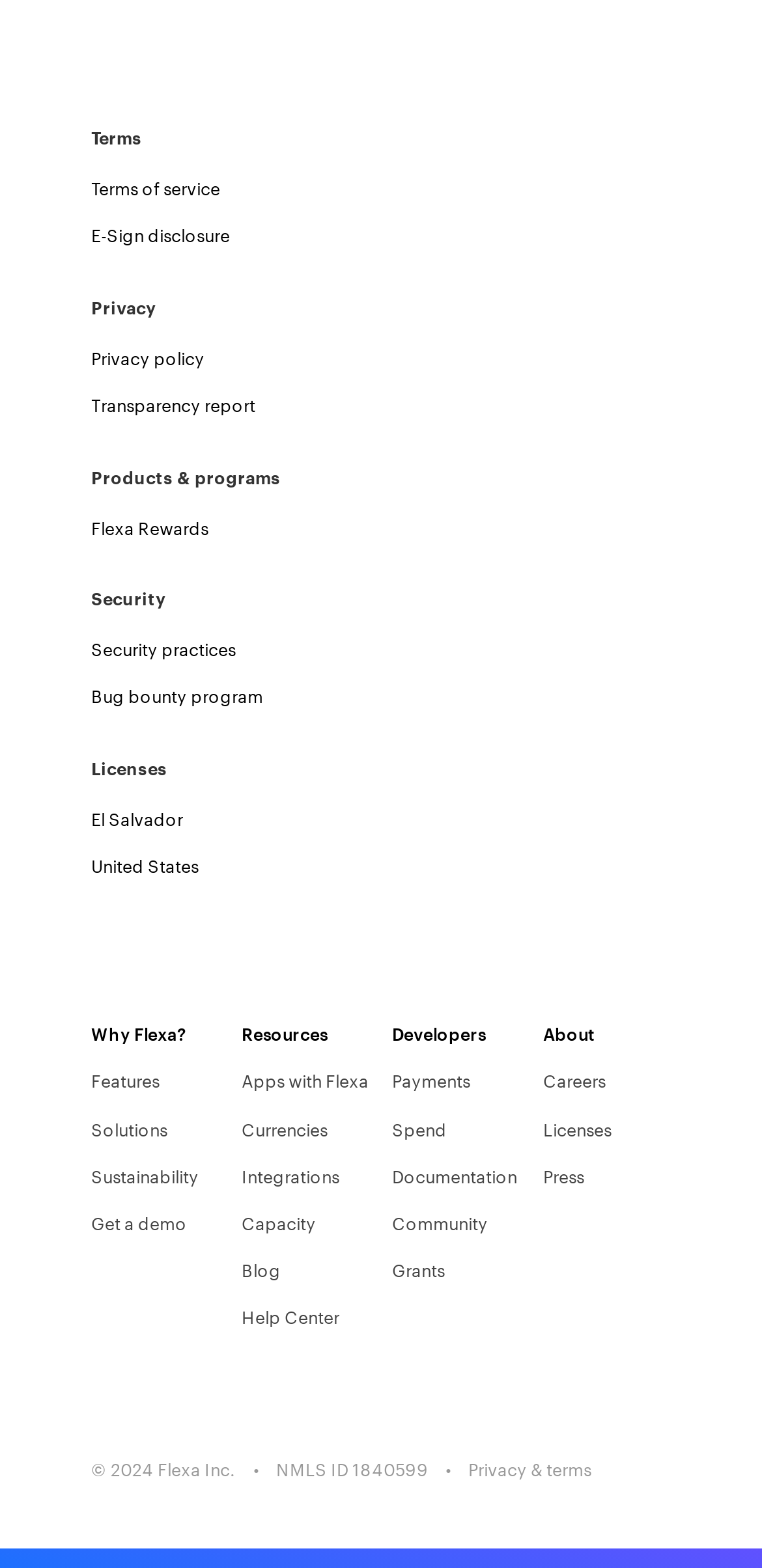Use a single word or phrase to respond to the question:
What is the company name at the bottom of the page?

Flexa Inc.